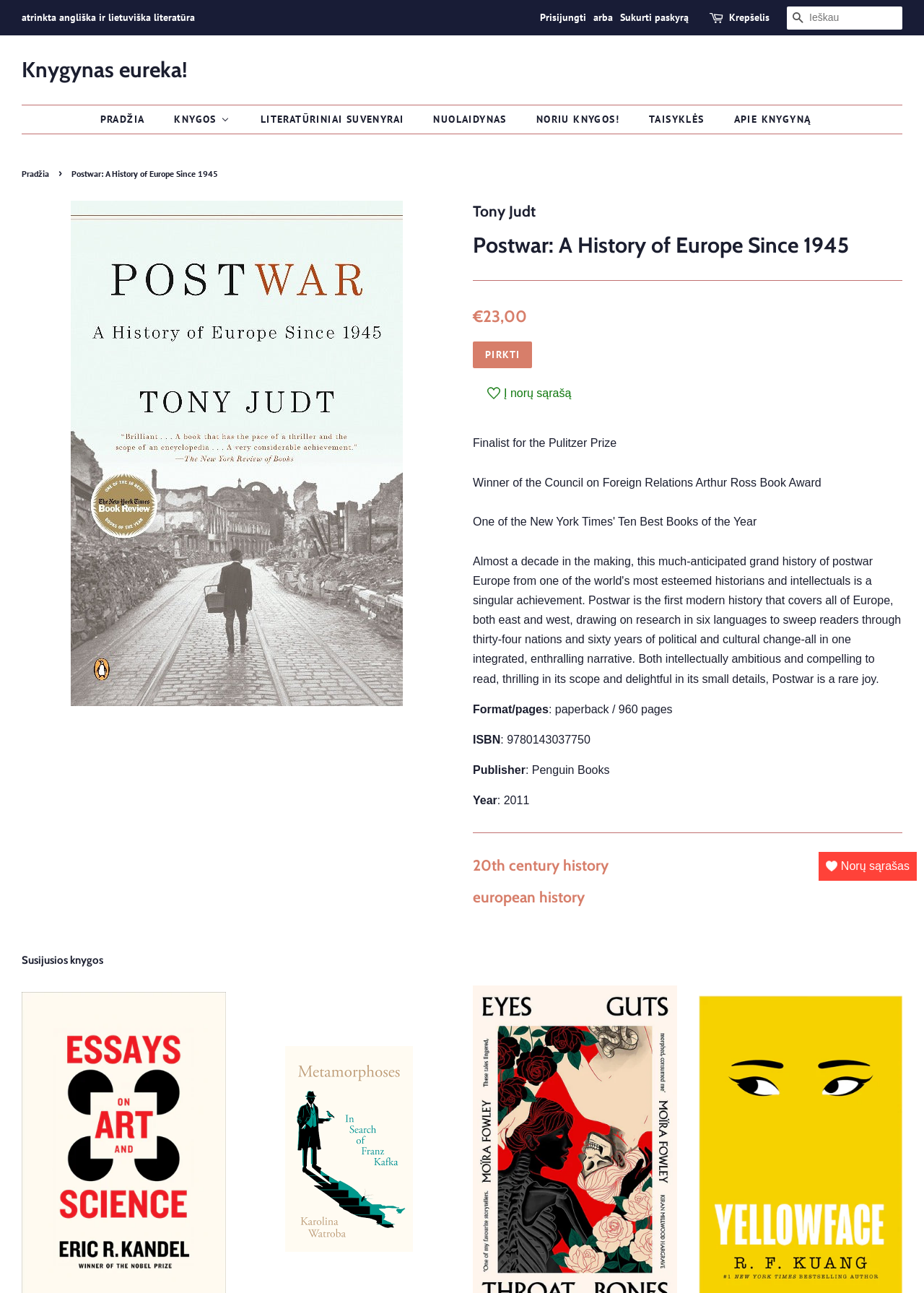Answer the following query concisely with a single word or phrase:
What is the publisher of the book?

Penguin Books